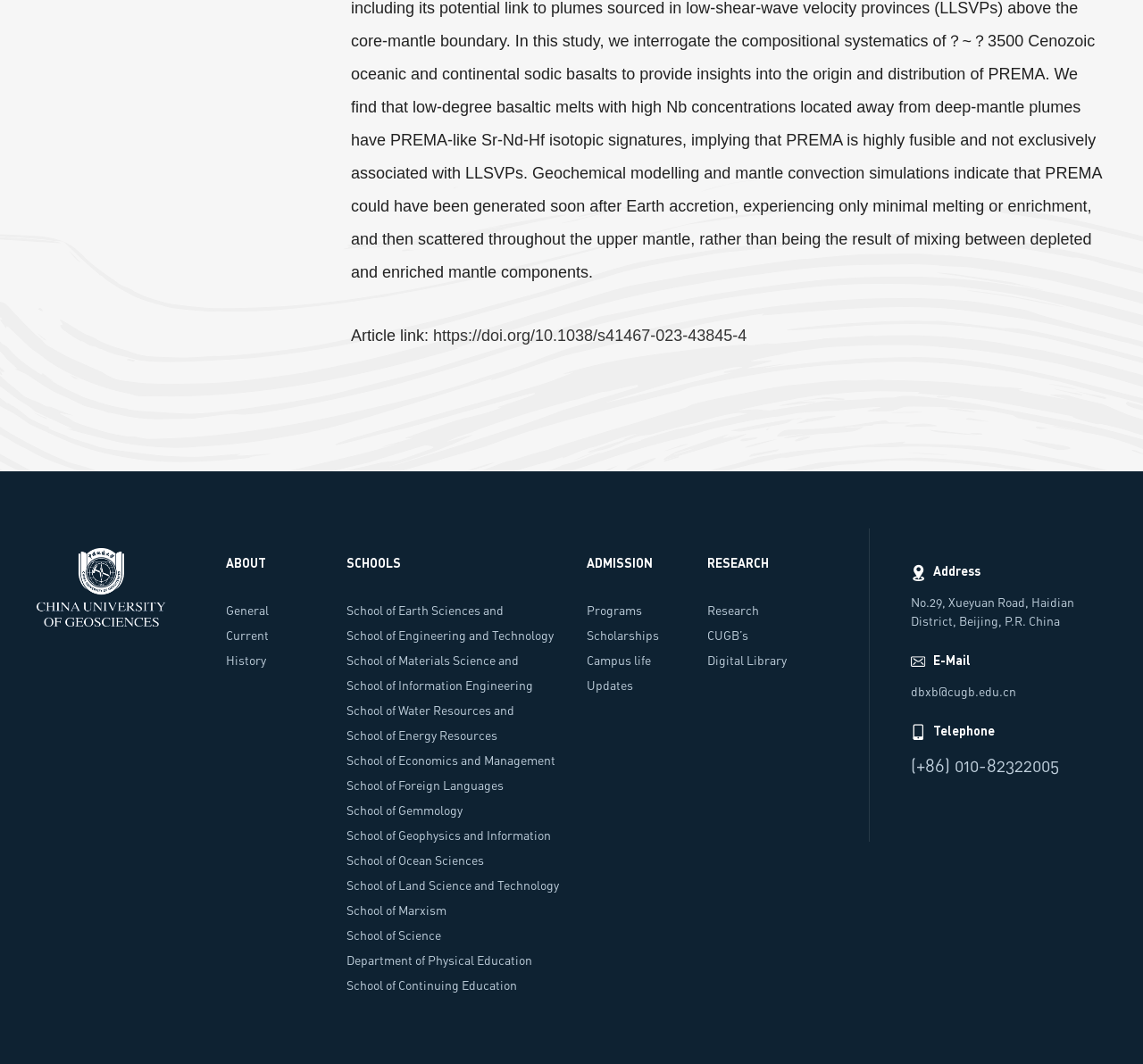Find the bounding box coordinates for the HTML element specified by: "https://doi.org/10.1038/s41467-023-43845-4".

[0.379, 0.307, 0.653, 0.324]